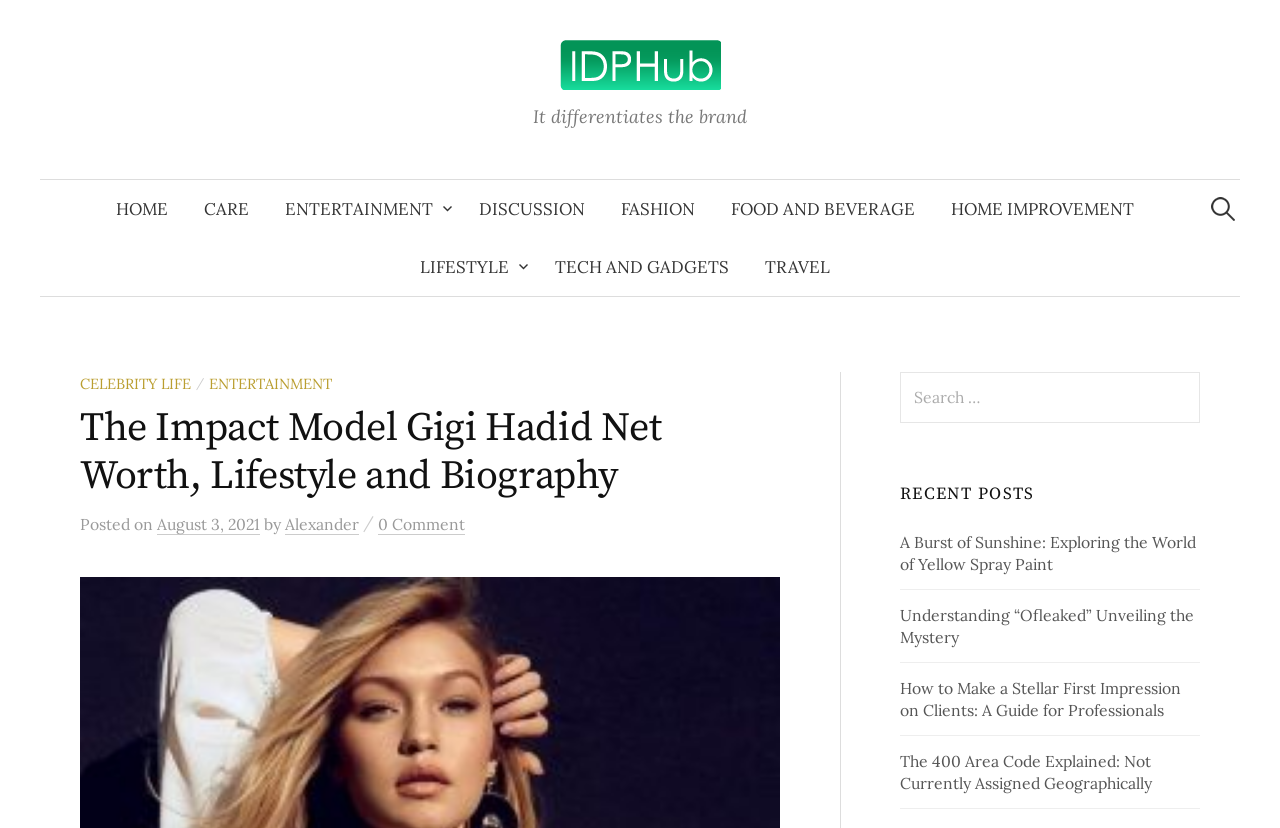Please locate the clickable area by providing the bounding box coordinates to follow this instruction: "read about Gigi Hadid's net worth and biography".

[0.062, 0.487, 0.609, 0.603]